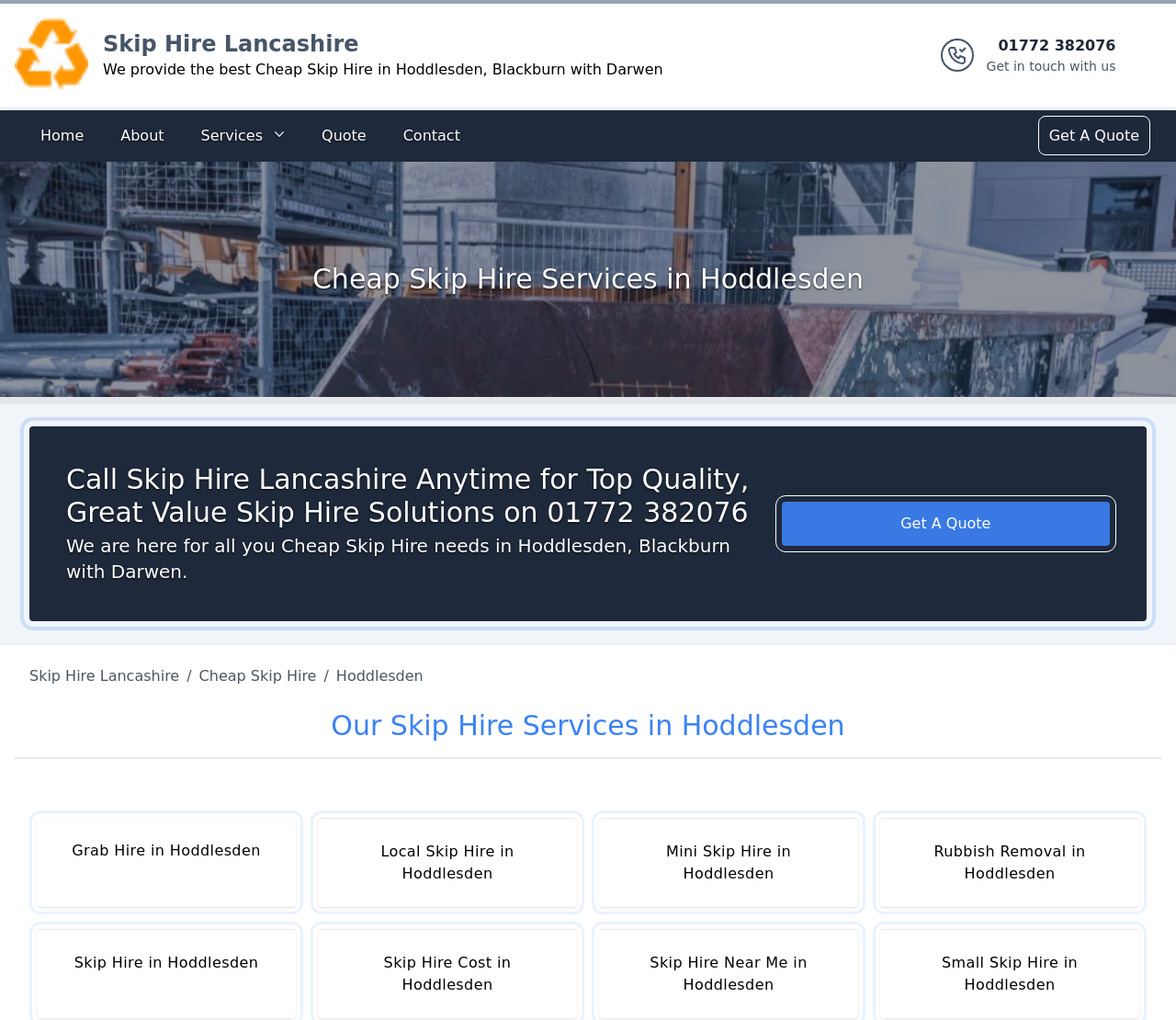Extract the main heading from the webpage content.

Cheap Skip Hire Services in Hoddlesden